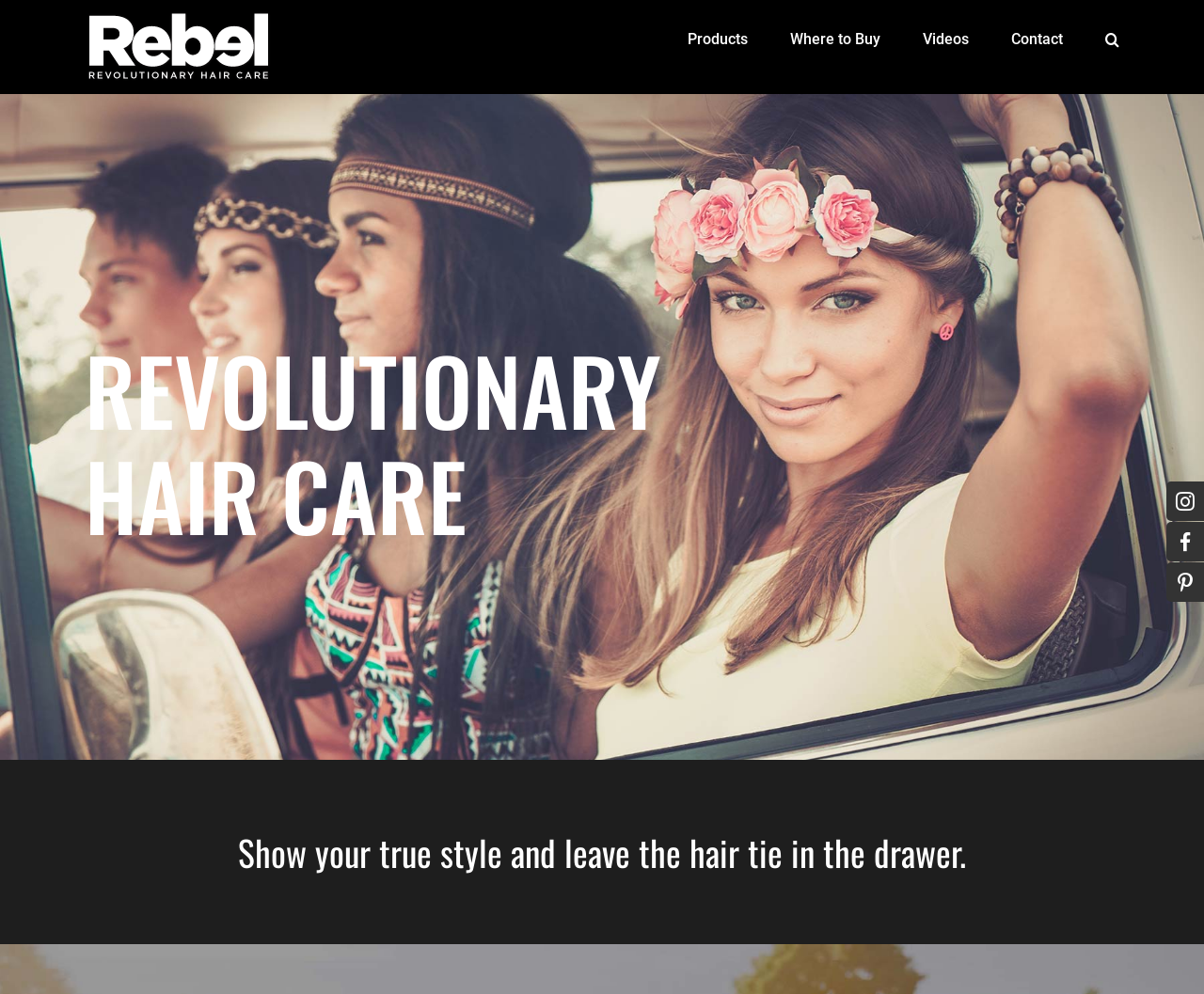What is the logo of the website?
Your answer should be a single word or phrase derived from the screenshot.

Rebel Hair Care Logo